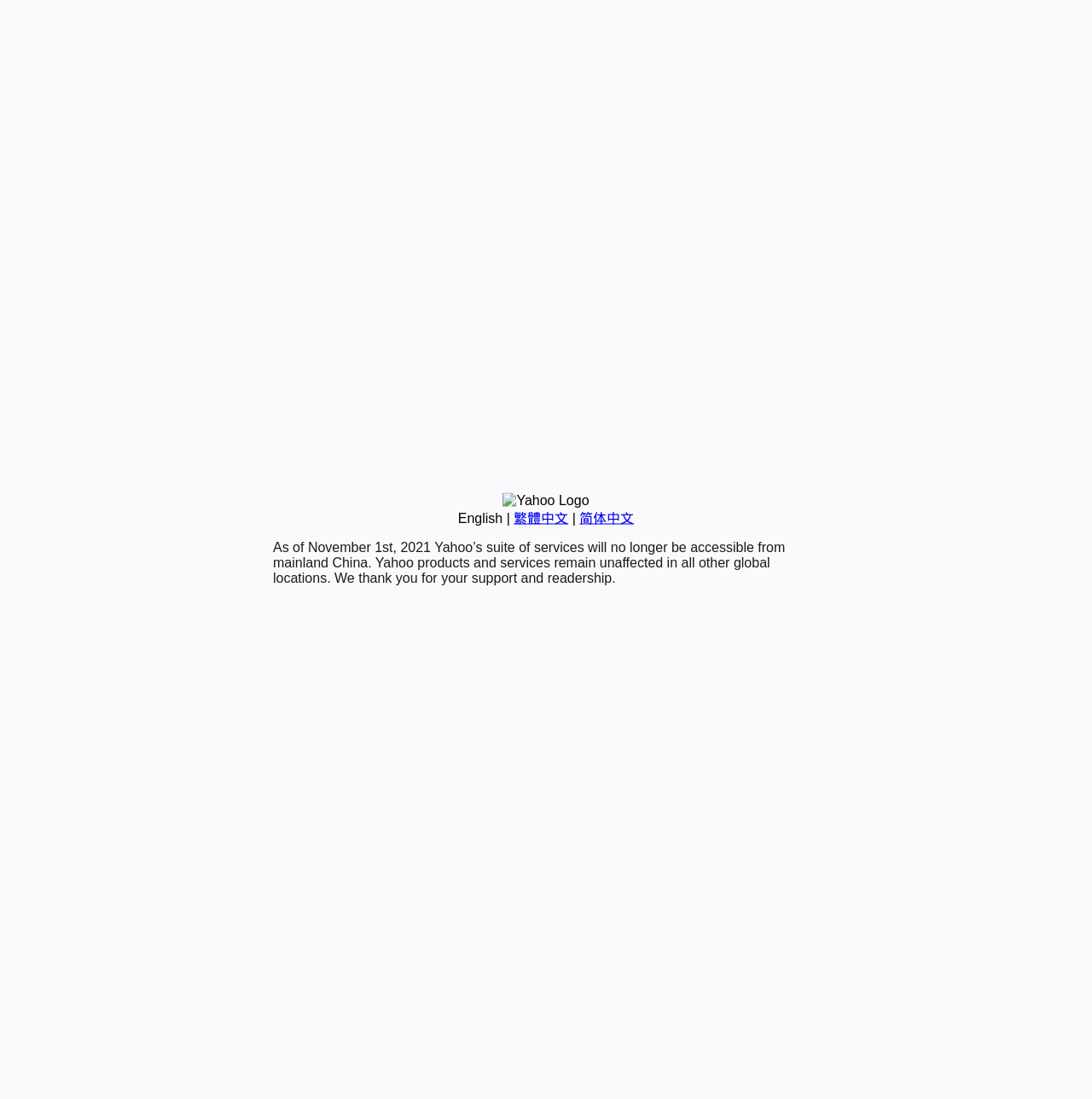Find and provide the bounding box coordinates for the UI element described with: "简体中文".

[0.531, 0.465, 0.581, 0.478]